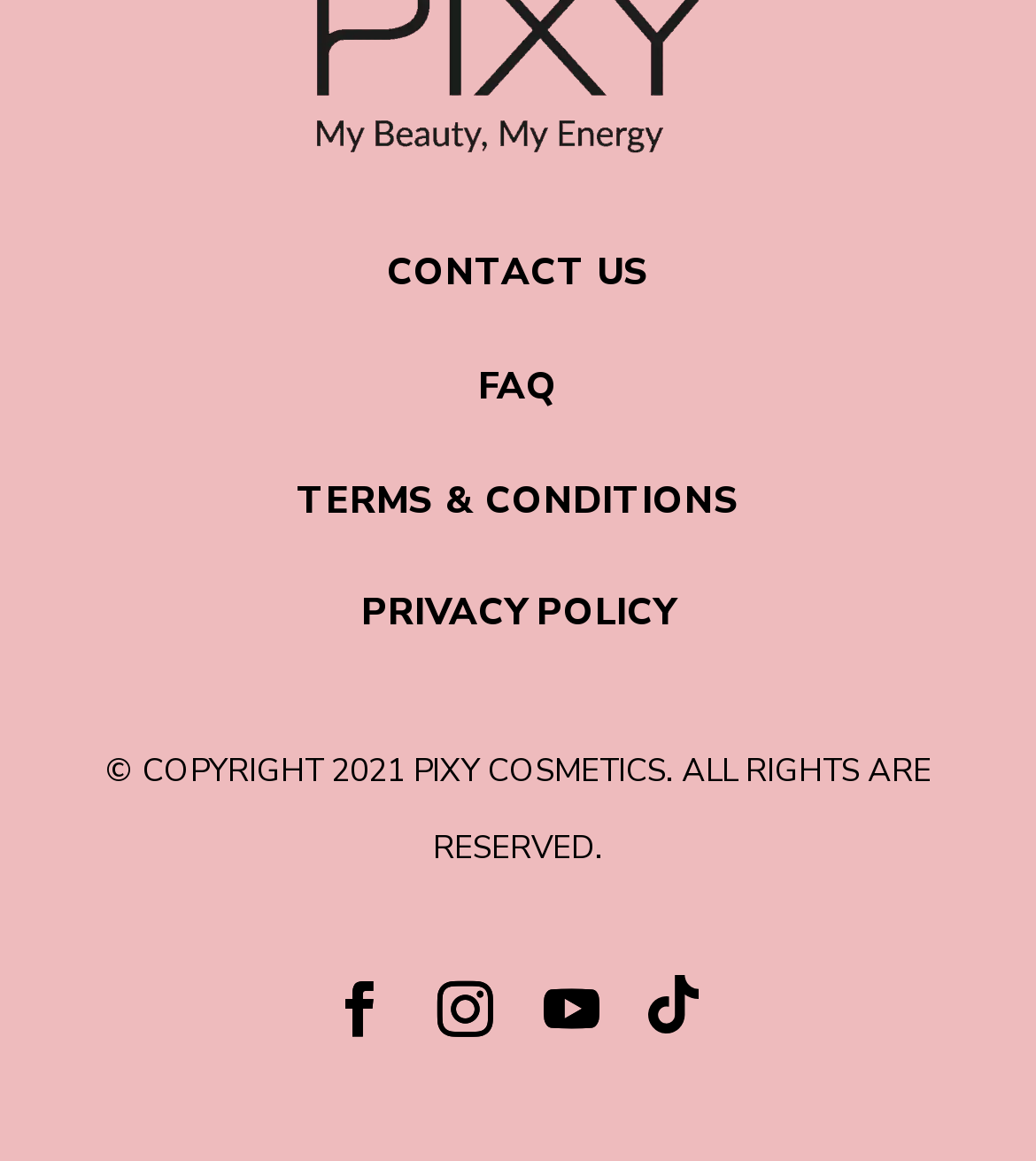Find the bounding box coordinates of the area to click in order to follow the instruction: "View FAQ".

[0.462, 0.31, 0.538, 0.354]